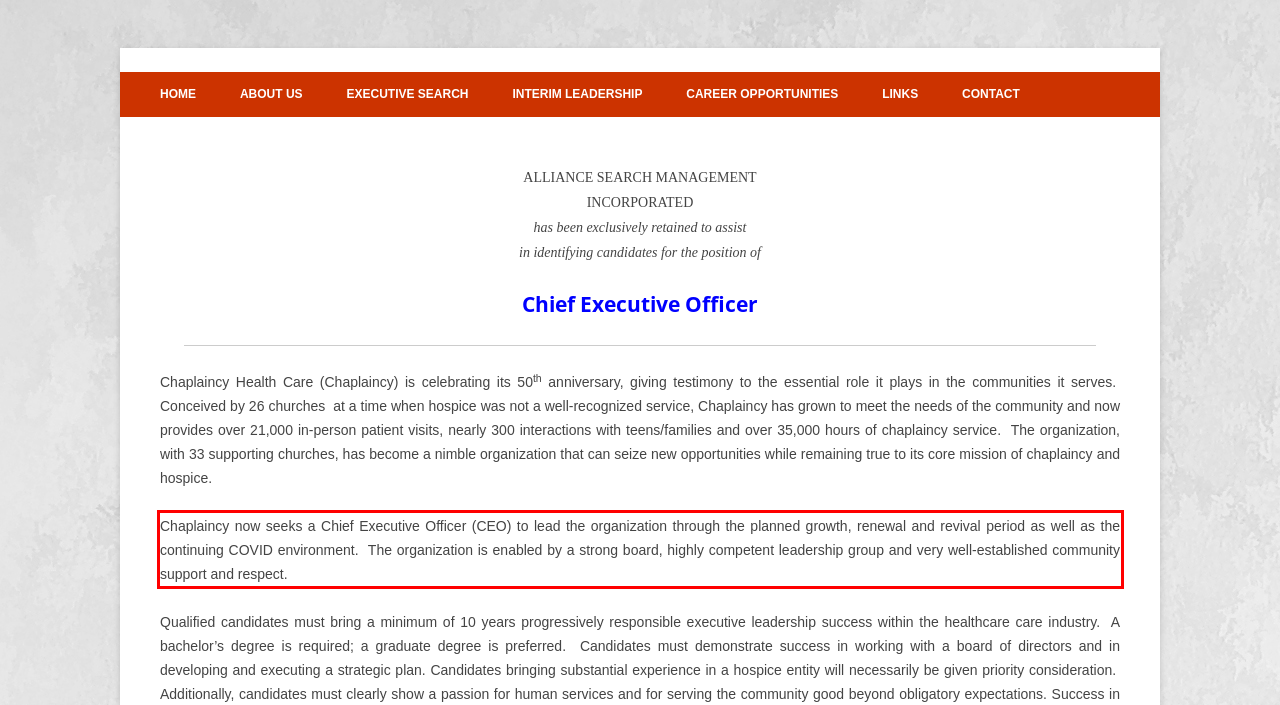From the given screenshot of a webpage, identify the red bounding box and extract the text content within it.

Chaplaincy now seeks a Chief Executive Officer (CEO) to lead the organization through the planned growth, renewal and revival period as well as the continuing COVID environment. The organization is enabled by a strong board, highly competent leadership group and very well-established community support and respect.